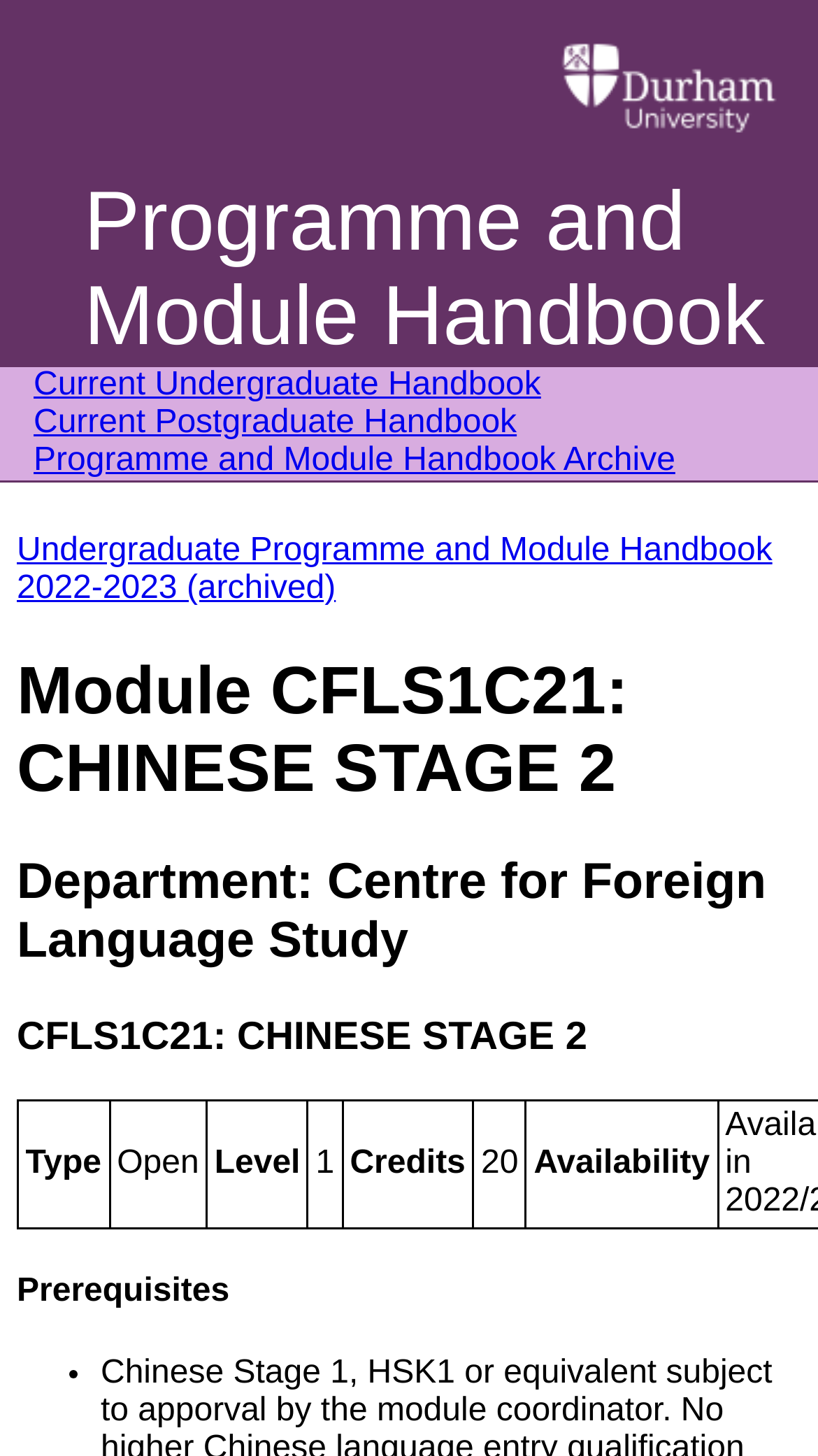Extract the primary header of the webpage and generate its text.

Module CFLS1C21: CHINESE STAGE 2